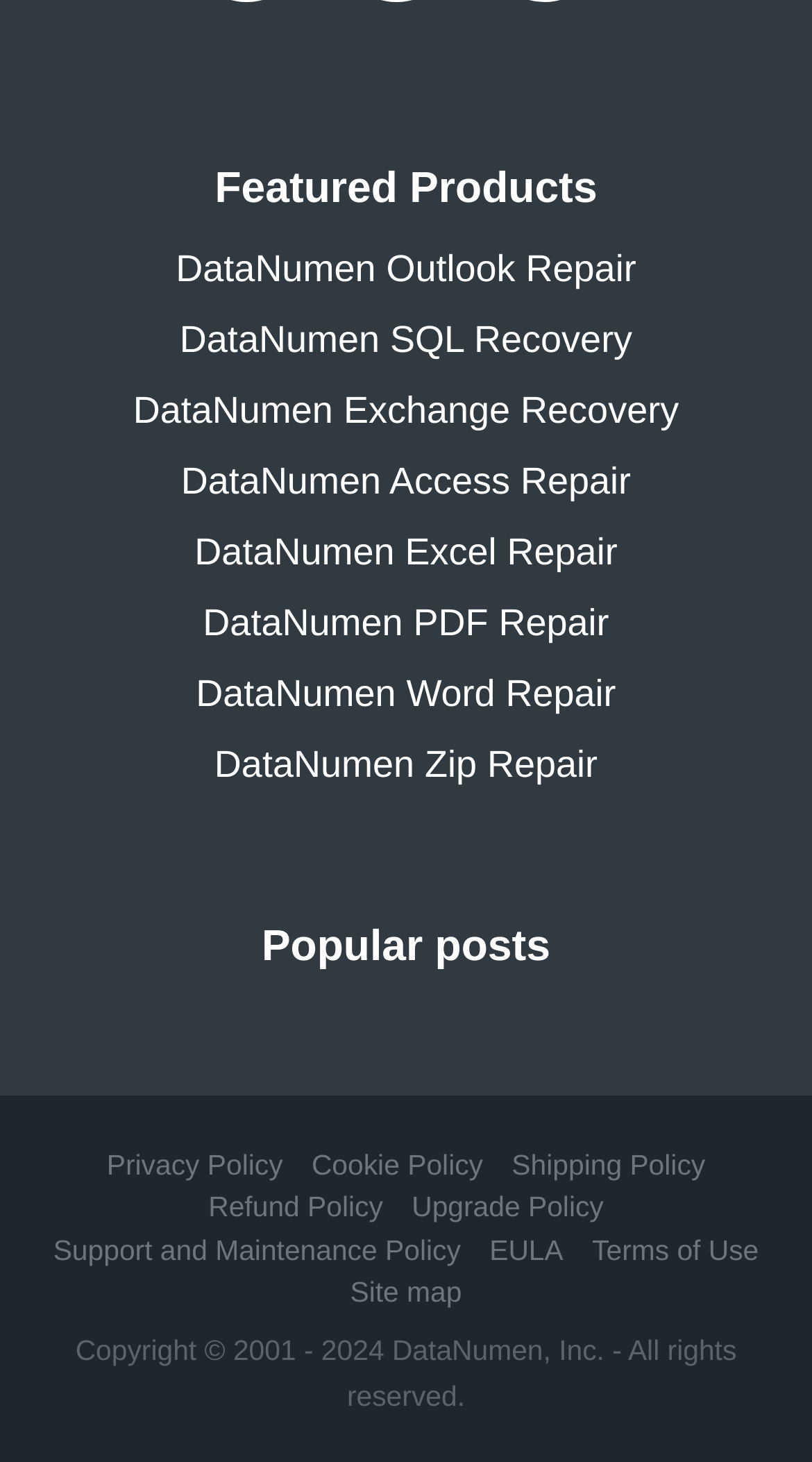How many policy links are there under 'Popular posts'?
Could you please answer the question thoroughly and with as much detail as possible?

I counted the number of link elements under the 'Popular posts' section, which are 'Privacy Policy', 'Cookie Policy', 'Shipping Policy', 'Refund Policy', 'Upgrade Policy', 'Support and Maintenance Policy', 'EULA', 'Terms of Use', and 'Site map'.